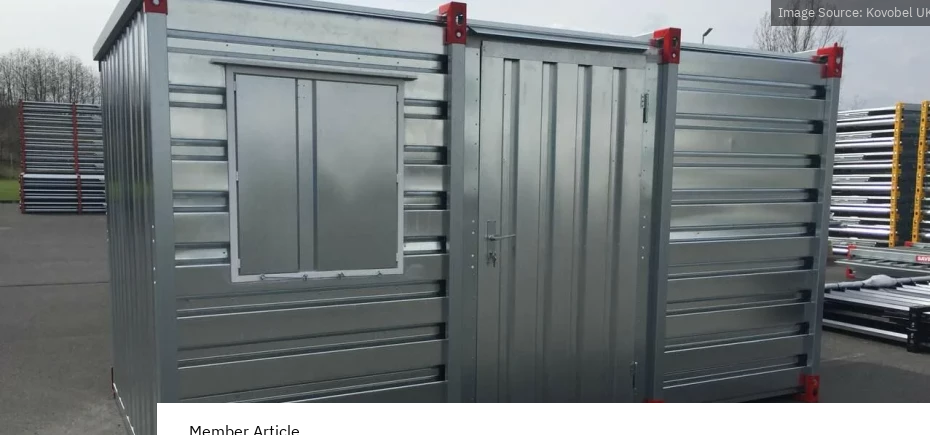Answer the question below with a single word or a brief phrase: 
How many doors does the container have?

one